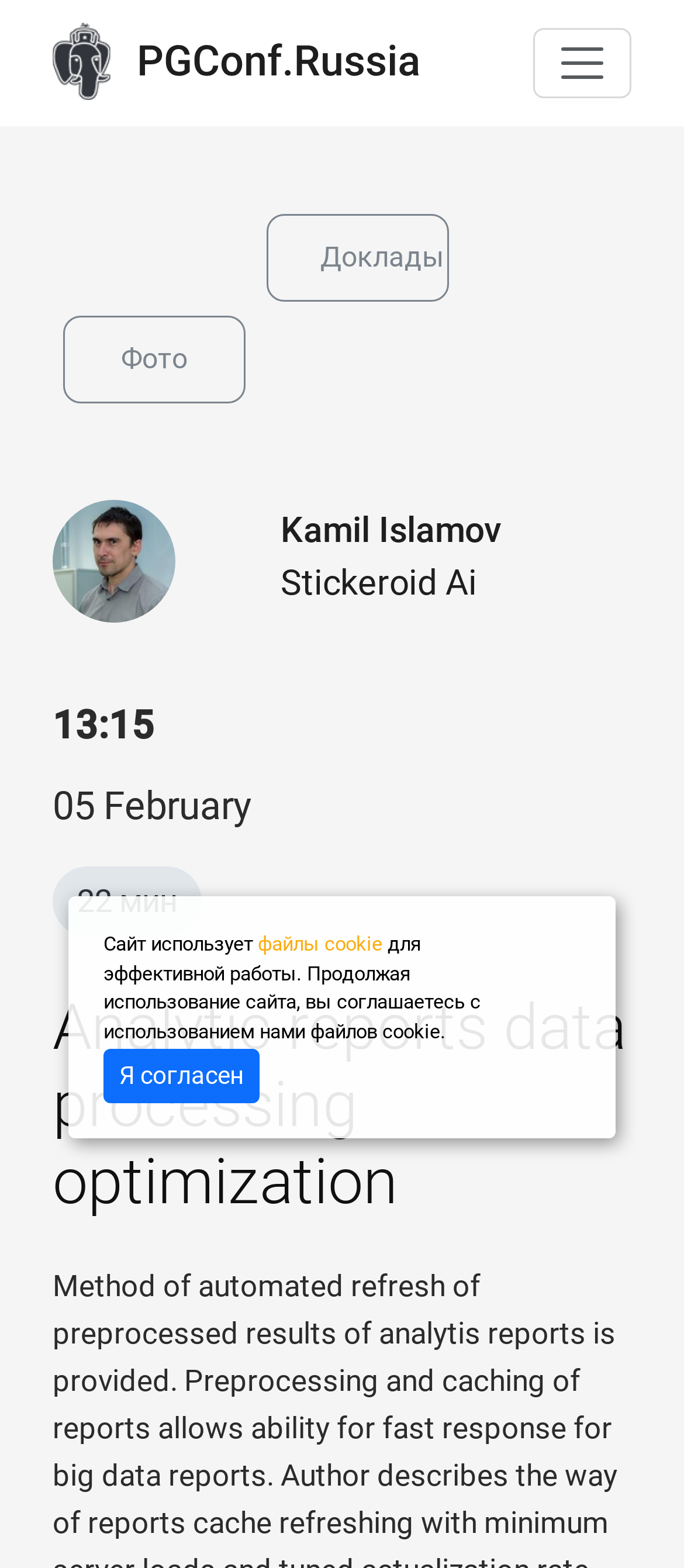How long is the report?
Look at the image and respond with a single word or a short phrase.

22 мин